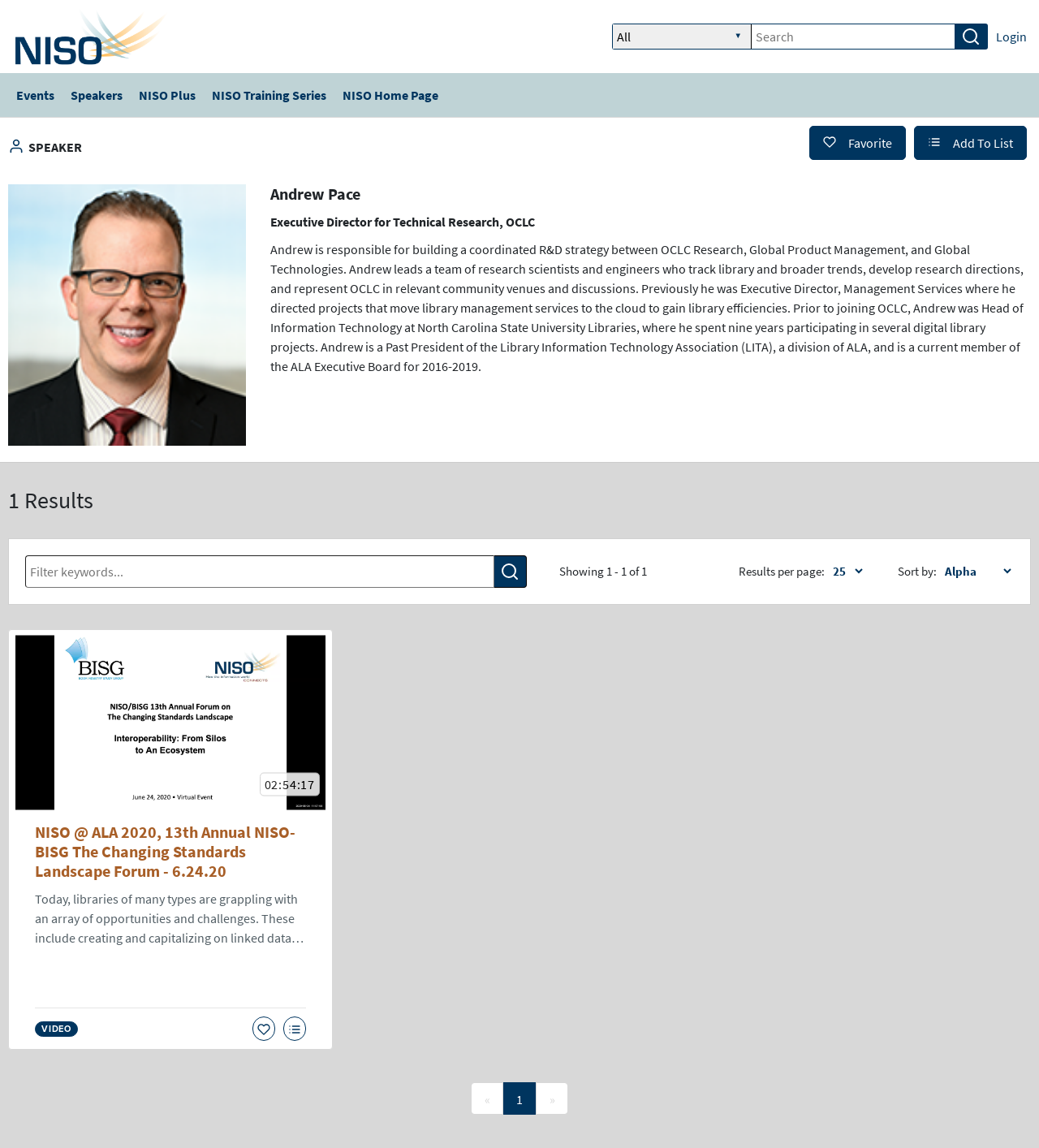Provide the bounding box coordinates of the HTML element described as: "Home". The bounding box coordinates should be four float numbers between 0 and 1, i.e., [left, top, right, bottom].

None